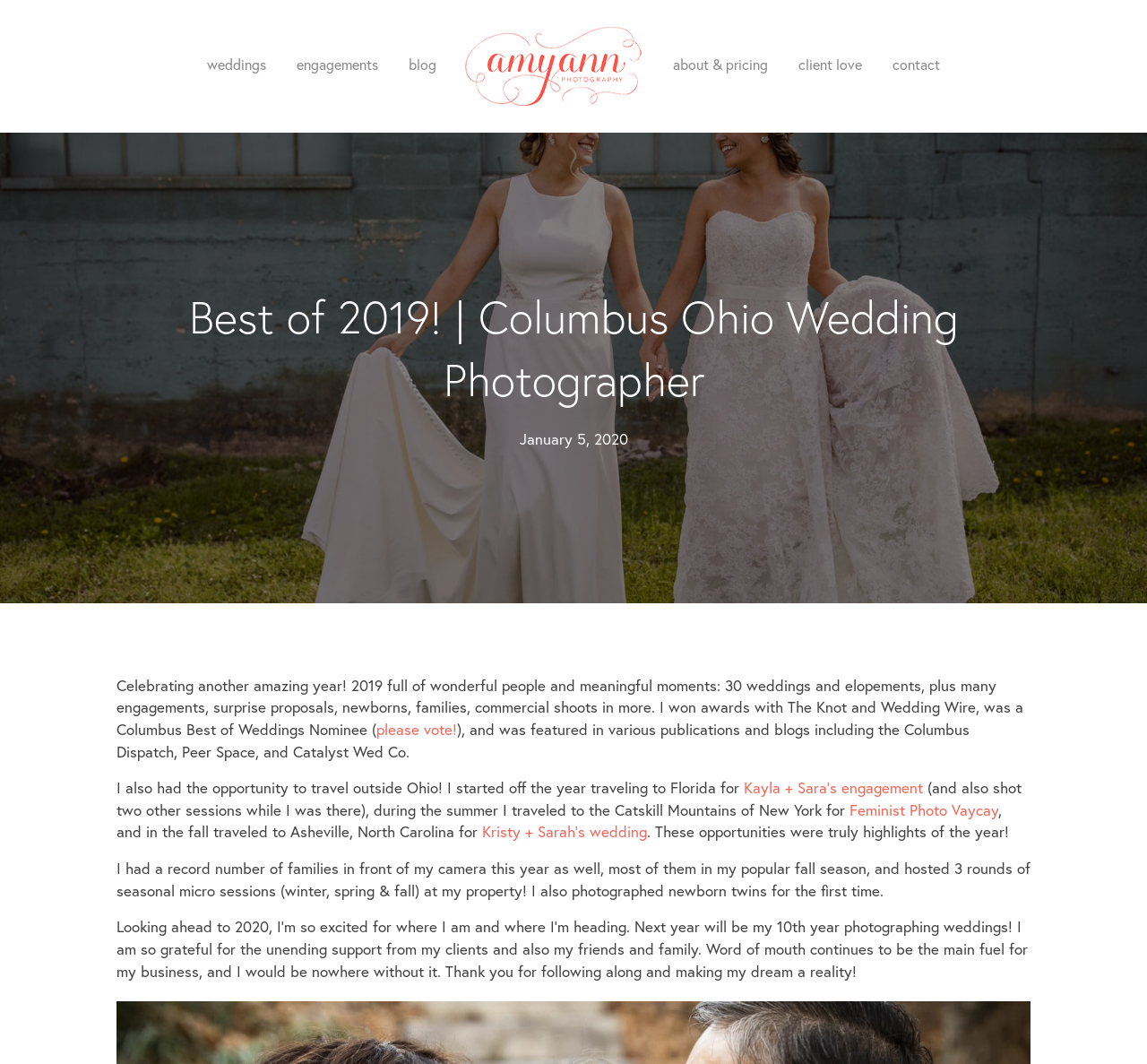Where did the photographer travel to in the summer of 2019?
Use the image to answer the question with a single word or phrase.

Catskill Mountains of New York